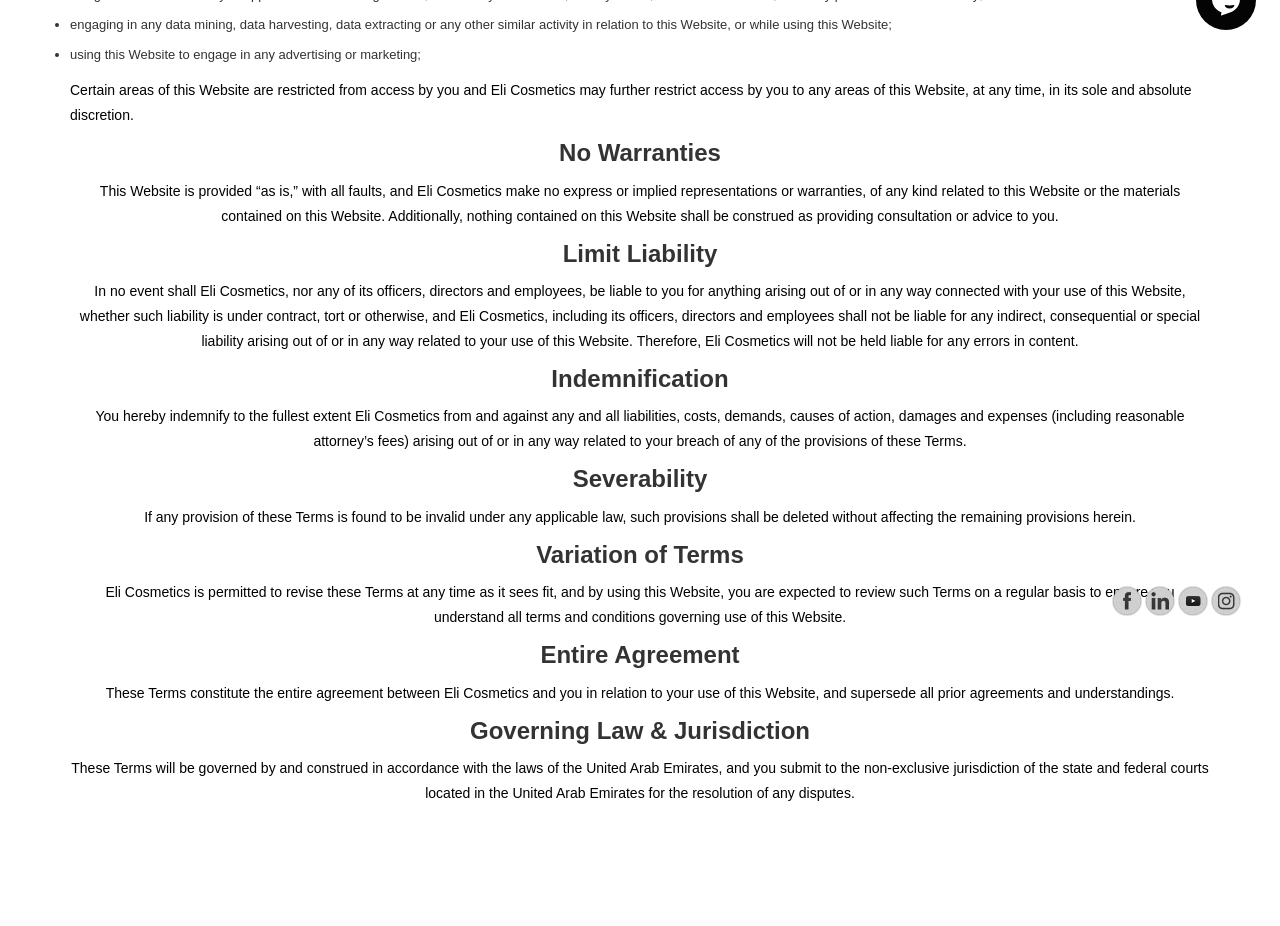Return the bounding box coordinates of the UI element that corresponds to this description: "title="Visit Us On Youtube"". The coordinates must be given as four float numbers in the range of 0 and 1, [left, top, right, bottom].

[0.919, 0.64, 0.945, 0.656]